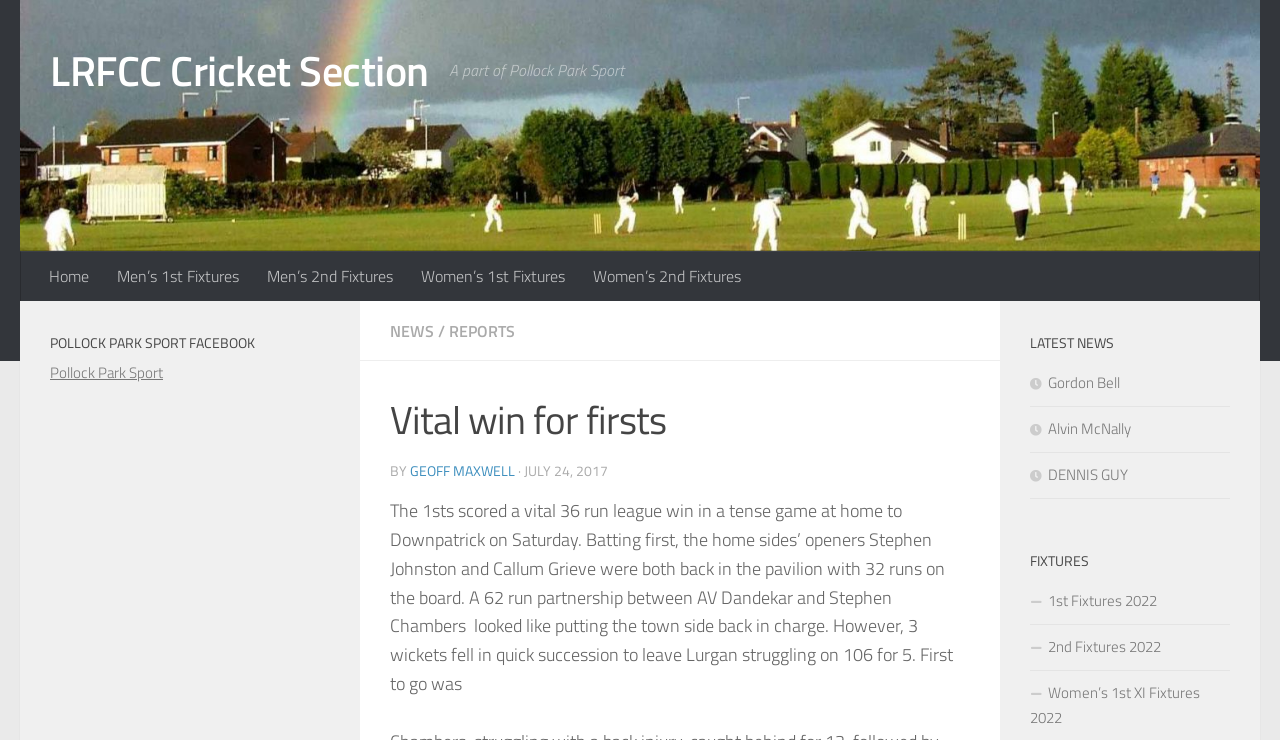Identify the primary heading of the webpage and provide its text.

Vital win for firsts